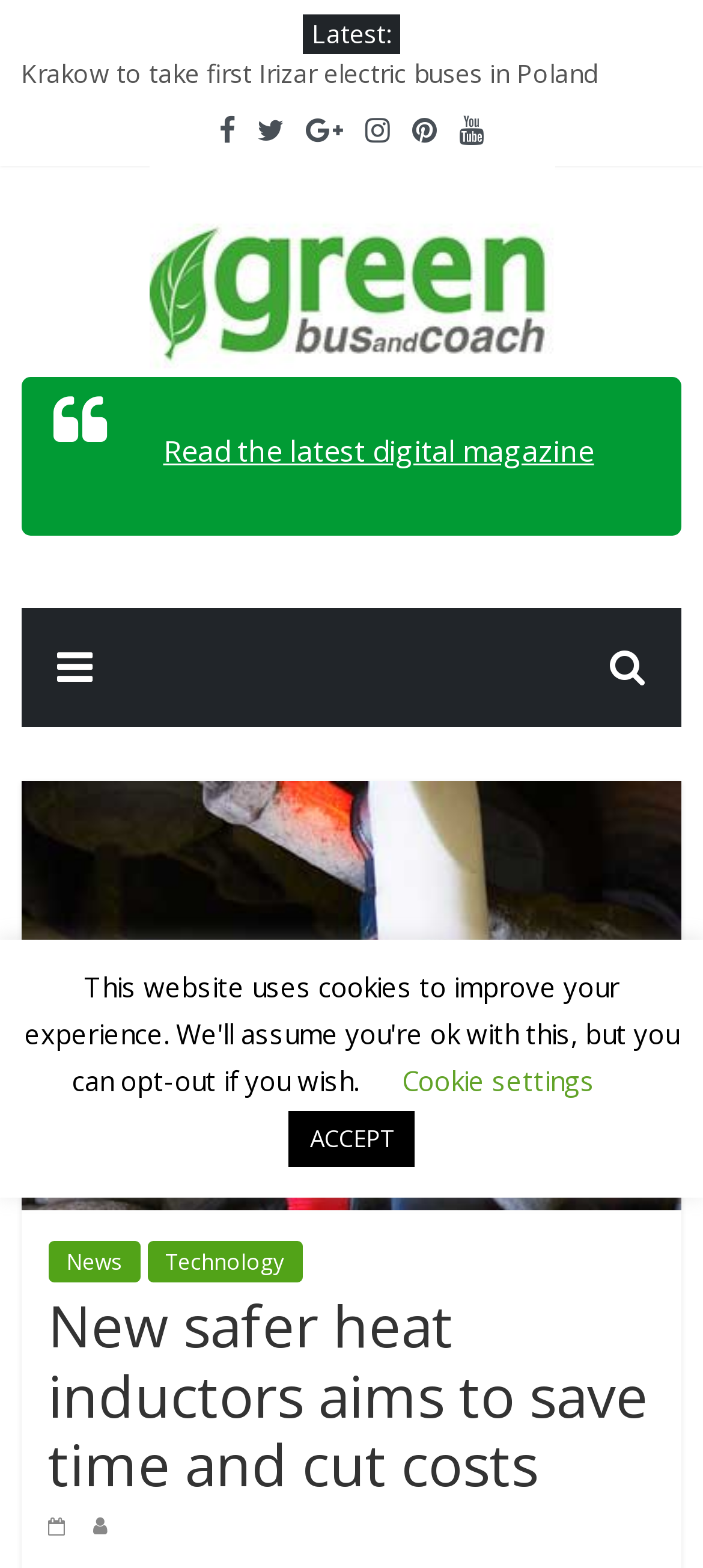How many news links are on the webpage?
Could you answer the question with a detailed and thorough explanation?

I counted the number of link elements with OCR text that appears to be news titles, such as 'Ebusco receives firm order for 76 Ebusco 3.0 buses in Rouen' and 'Krakow to take first Irizar electric buses in Poland'. There are 6 such links.